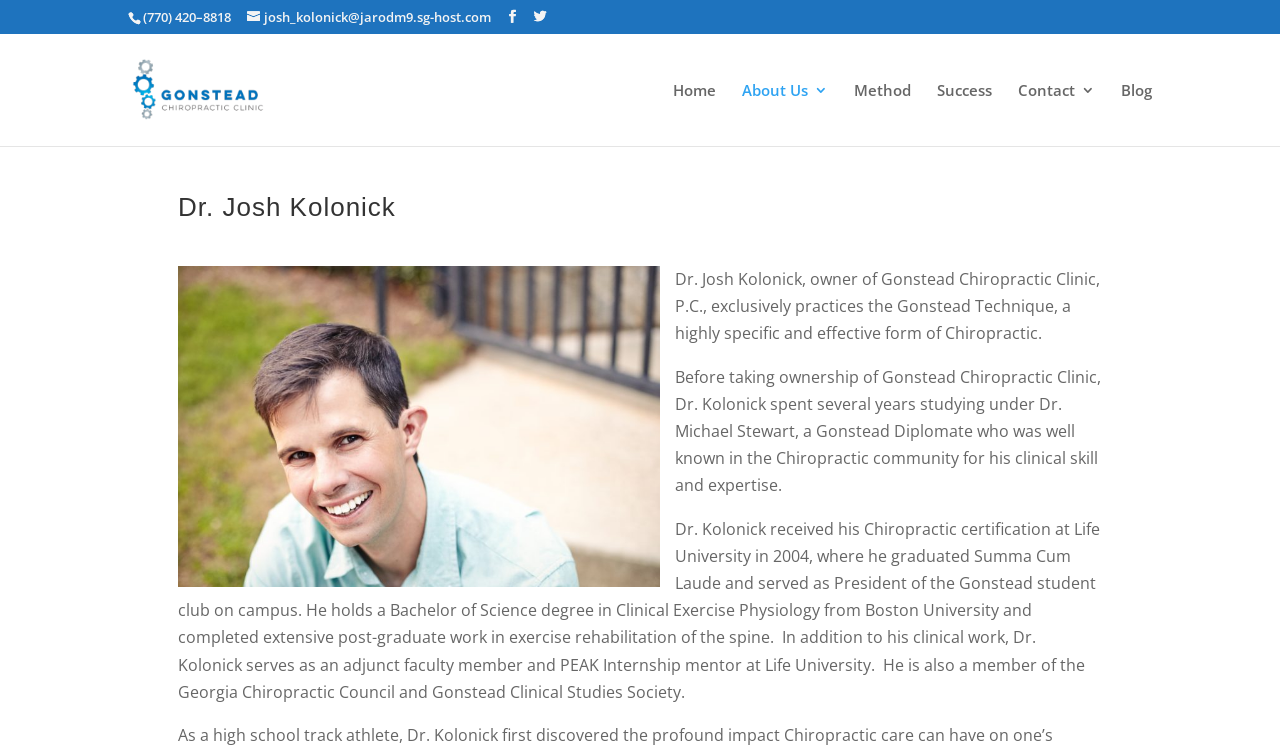Identify the coordinates of the bounding box for the element that must be clicked to accomplish the instruction: "Read Dr. Josh Kolonick's biography".

[0.139, 0.245, 0.861, 0.32]